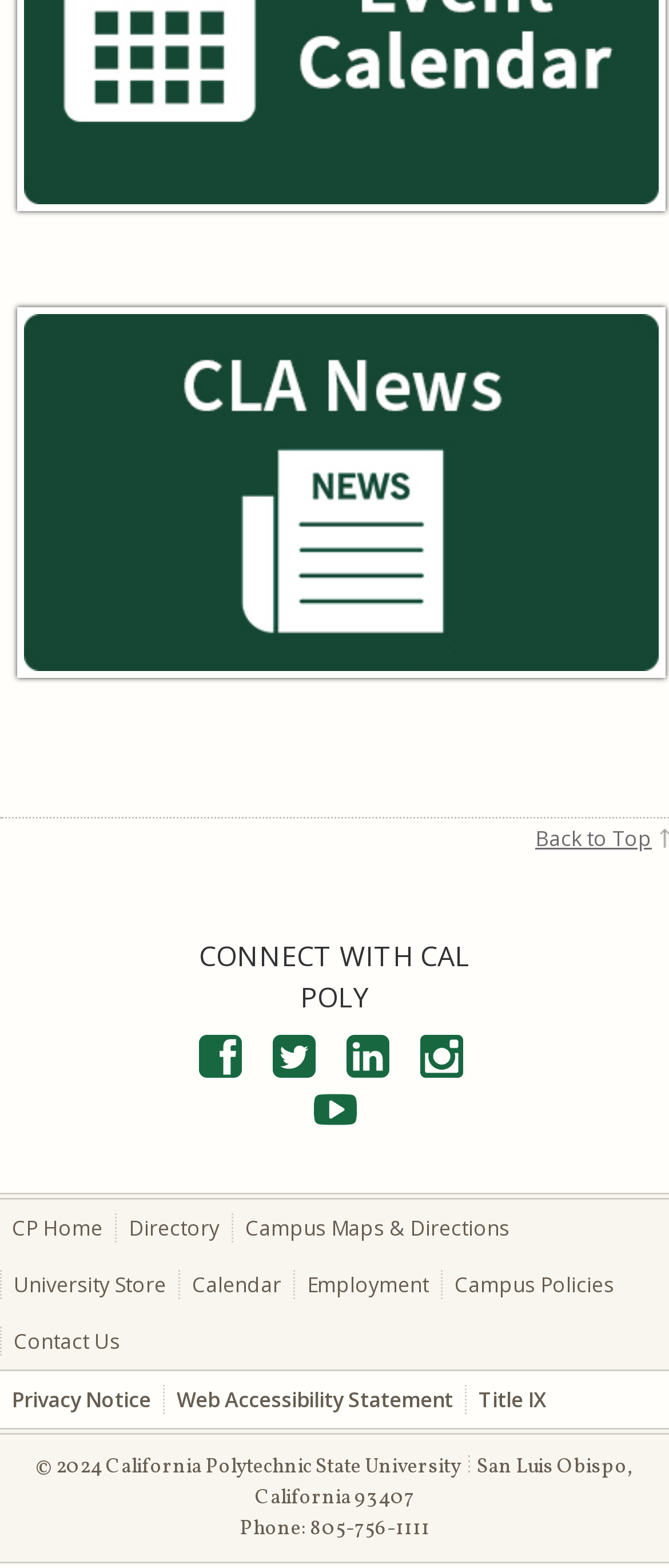How many social media icons are there?
From the details in the image, answer the question comprehensively.

I counted the number of social media icons by looking at the links with 'icon' in their descriptions. I found Facebook, Twitter, LinkedIn, Instagram, and YouTube icons.